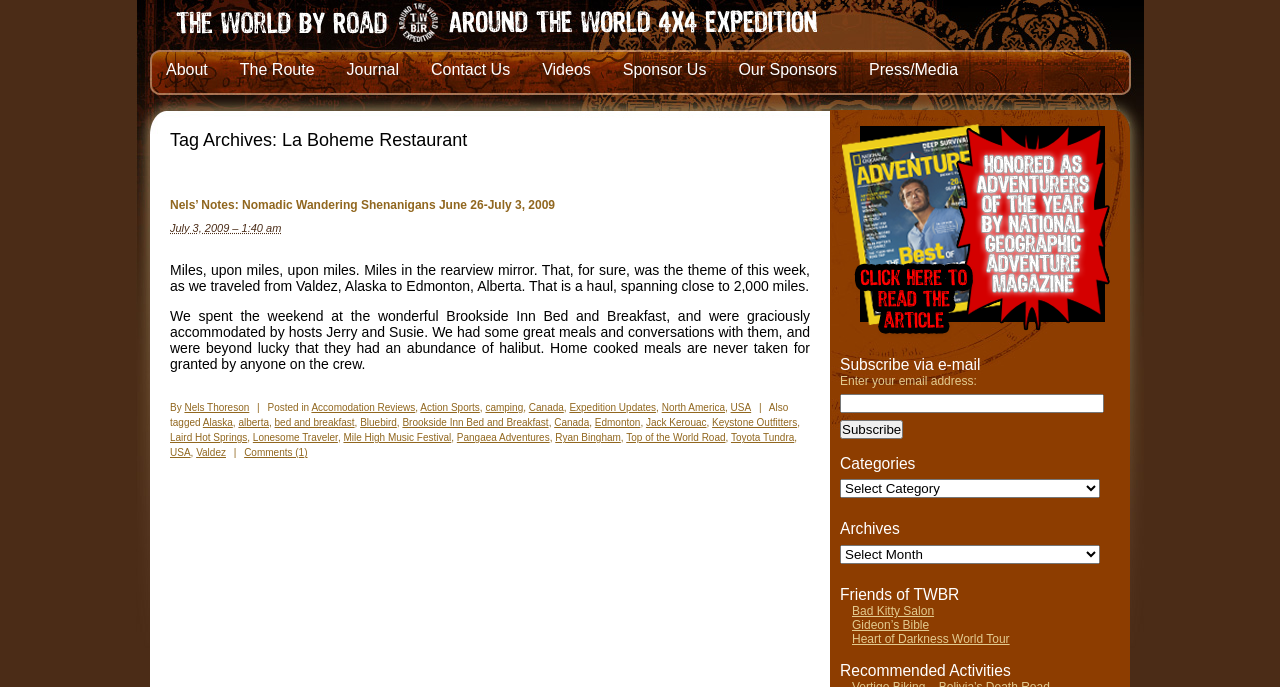Please determine the bounding box coordinates of the element's region to click for the following instruction: "Click on 'About'".

[0.117, 0.073, 0.175, 0.131]